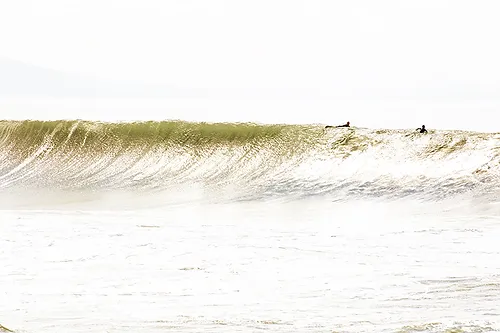From the image, can you give a detailed response to the question below:
What is the tone of the wave in the image?

The caption describes the wave as having soft, creamy tones, which contrasts with the muted background, creating an ethereal atmosphere that captures the essence of a serene day by the sea.